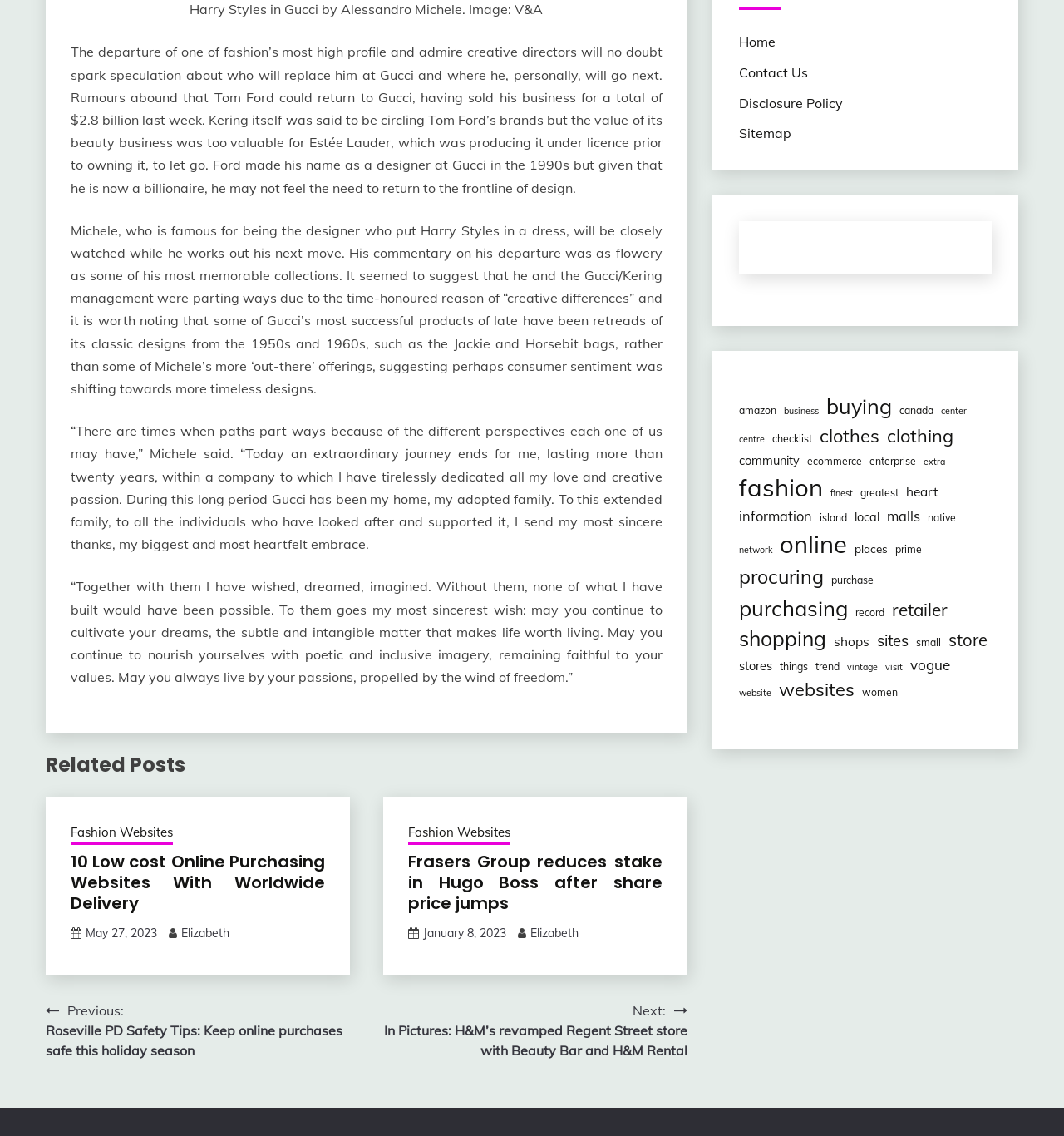Find the bounding box of the web element that fits this description: "Disclosure Policy".

[0.694, 0.083, 0.792, 0.098]